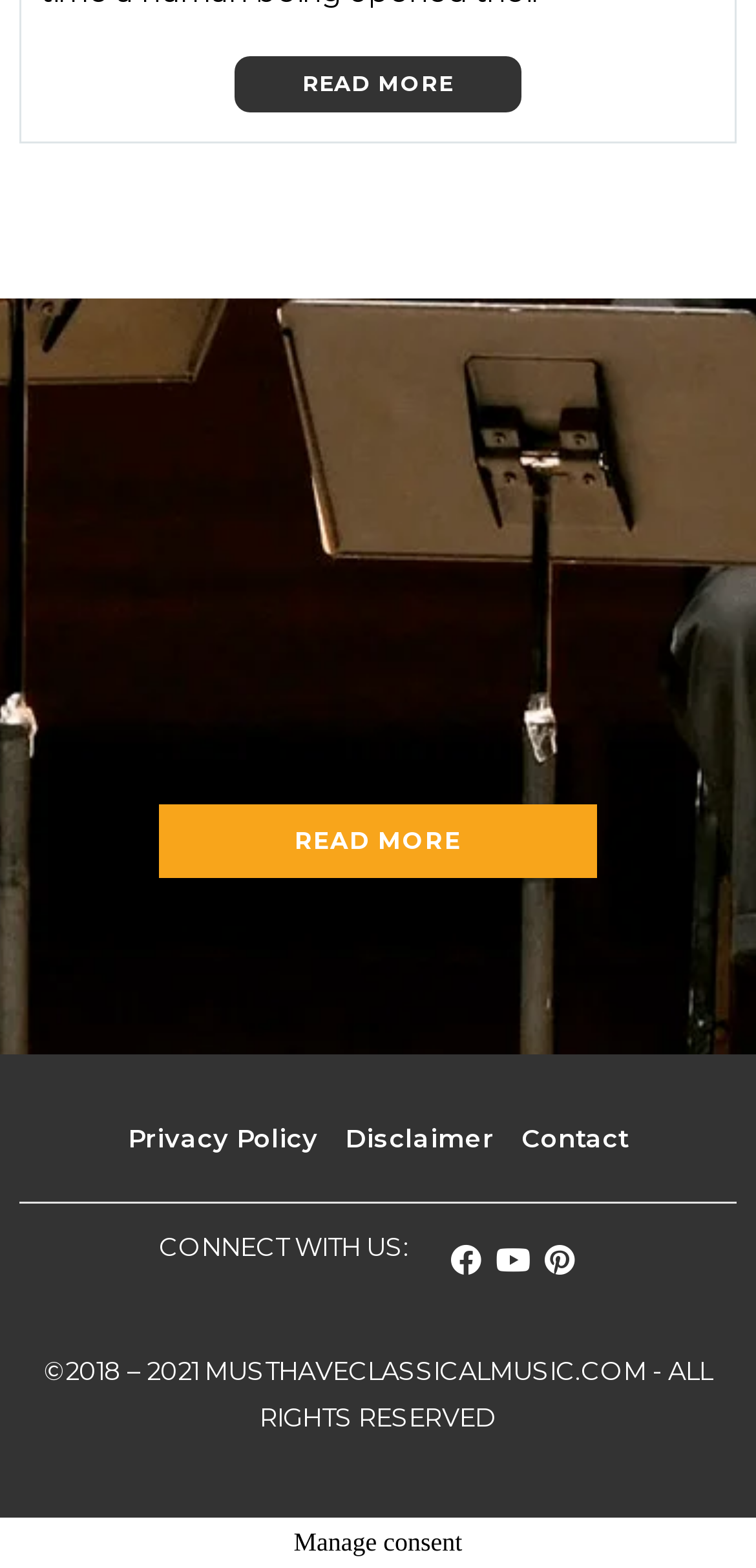Using the information in the image, could you please answer the following question in detail:
What is the year range of the copyright?

I found a heading element with OCR text '©2018 – 2021 MUSTHAVECLASSICALMUSIC.COM - ALL RIGHTS RESERVED' and extracted the year range from it.